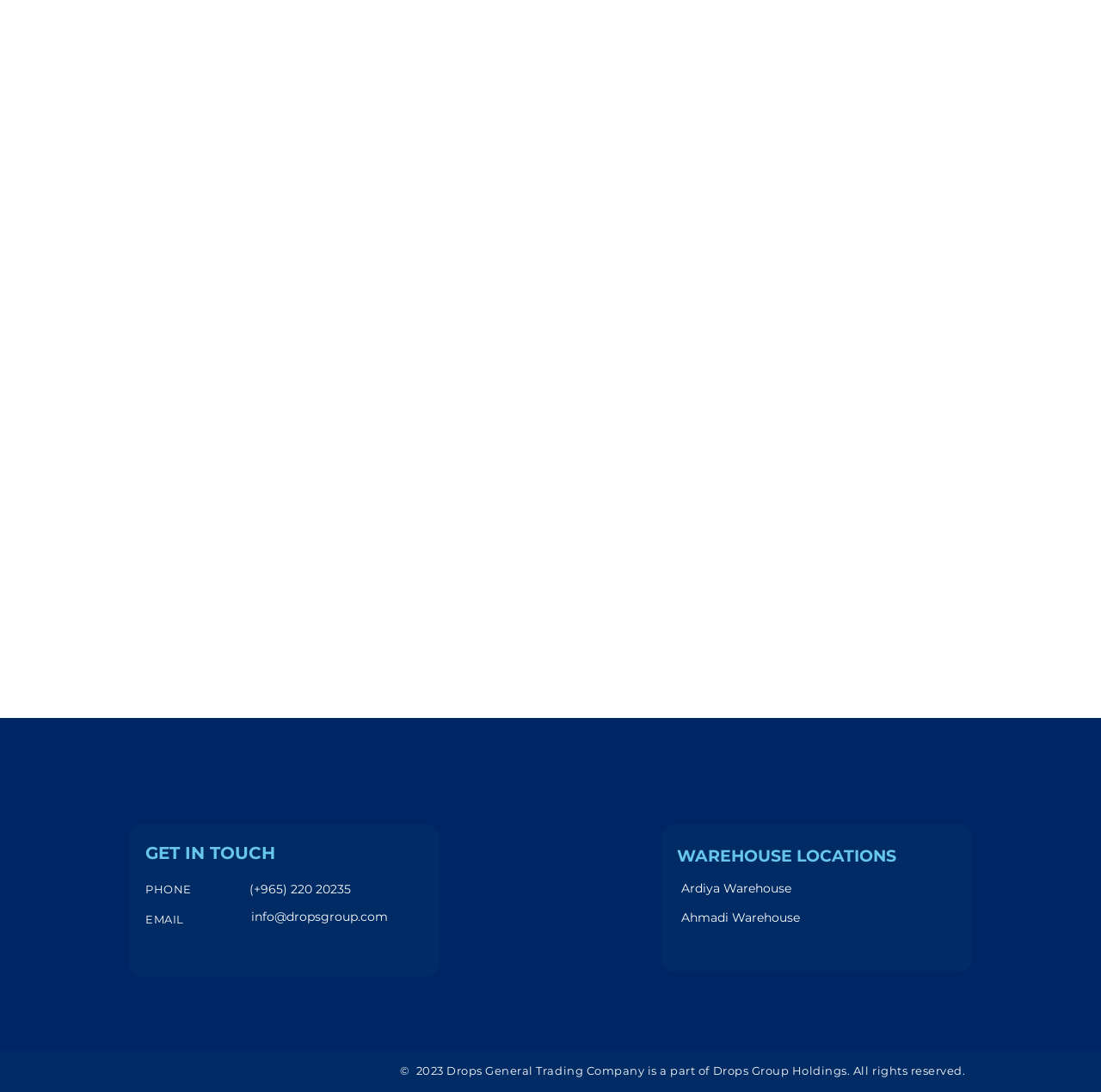Please specify the bounding box coordinates of the clickable section necessary to execute the following command: "Download the app from AppStore".

[0.301, 0.975, 0.346, 0.988]